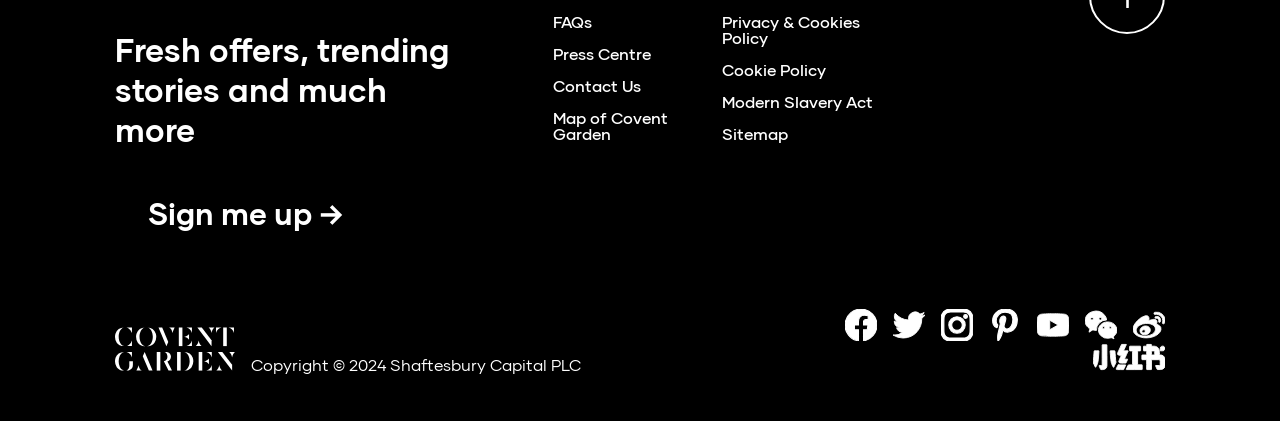Given the element description Little Red book, specify the bounding box coordinates of the corresponding UI element in the format (top-left x, top-left y, bottom-right x, bottom-right y). All values must be between 0 and 1.

[0.854, 0.809, 0.91, 0.885]